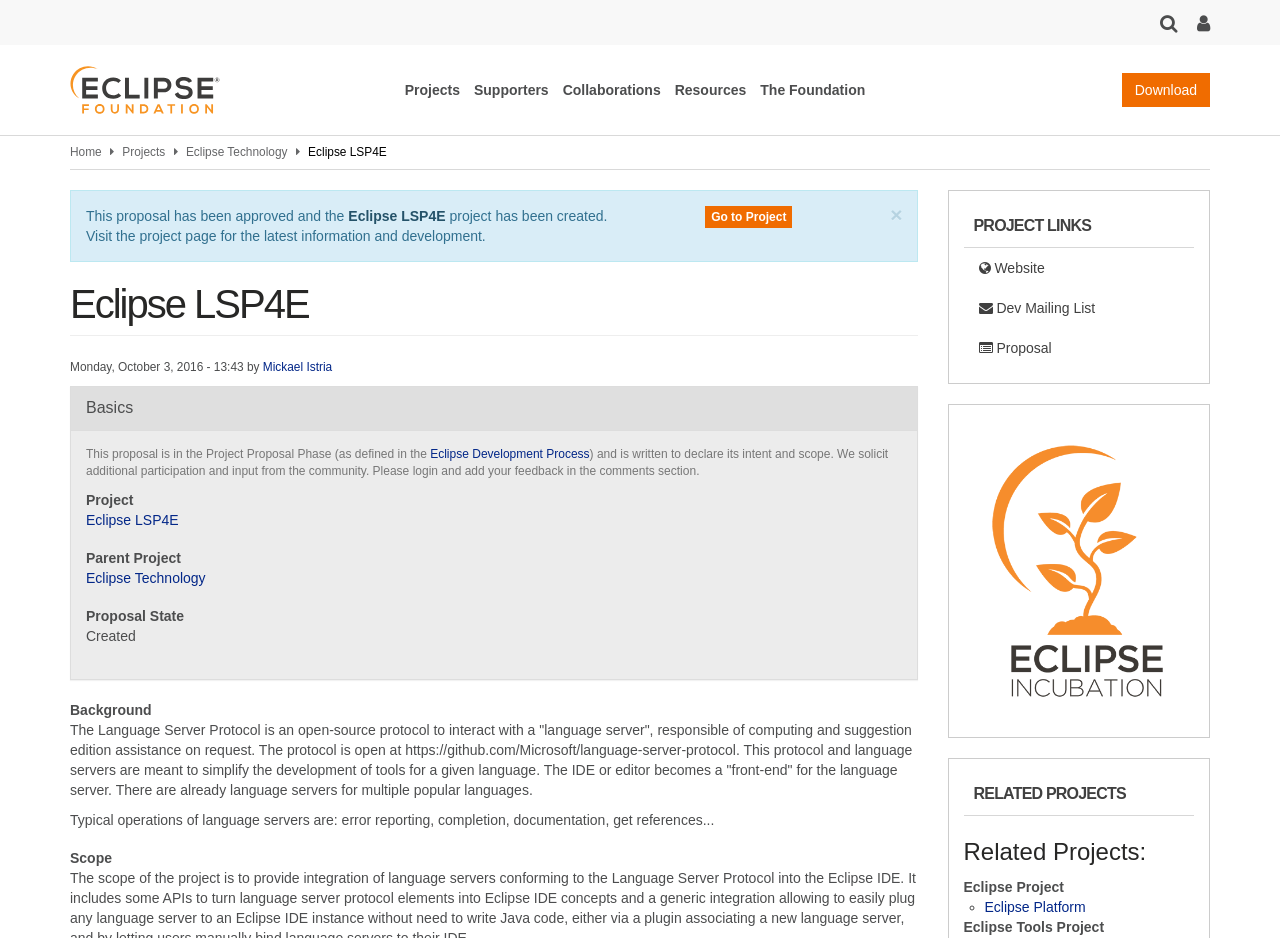Given the element description "by Ryder Richards" in the screenshot, predict the bounding box coordinates of that UI element.

None